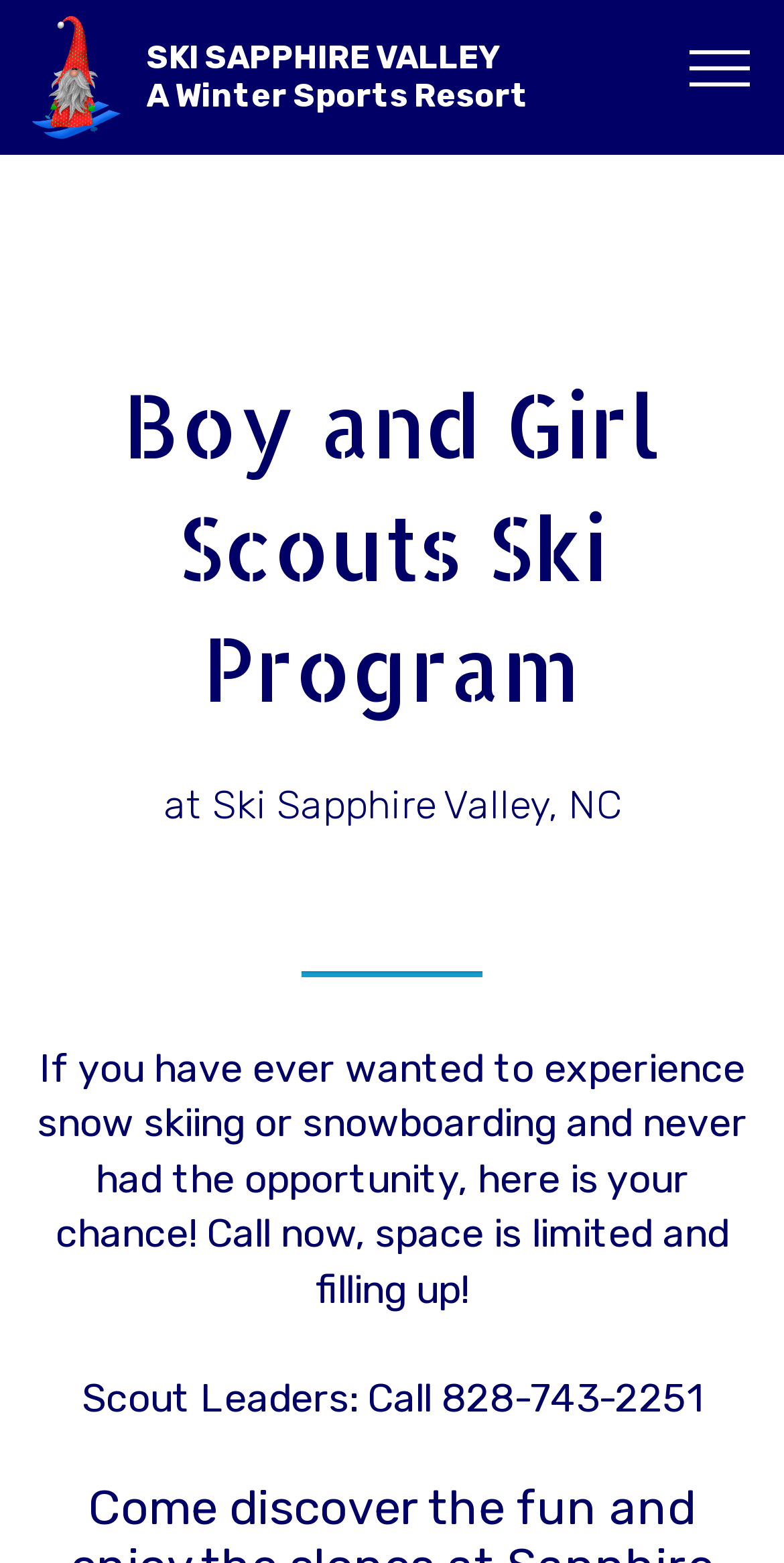Where is Ski Sapphire Valley located?
Look at the image and answer with only one word or phrase.

NC